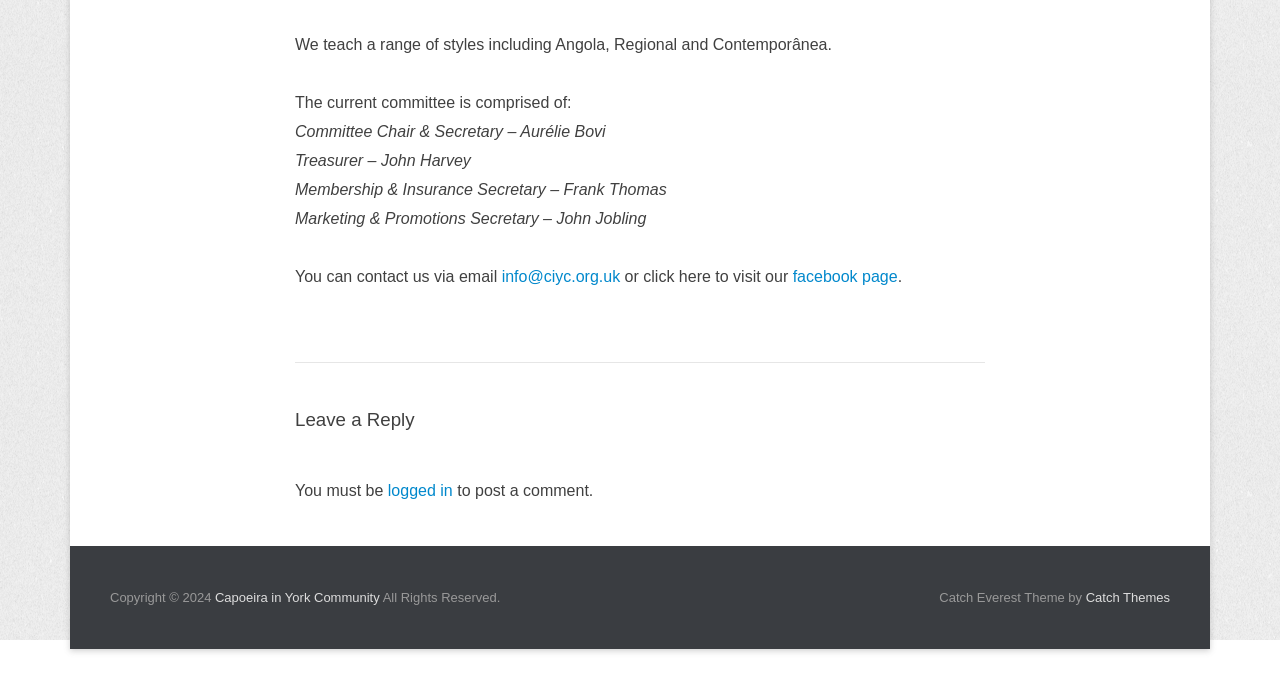Provide the bounding box coordinates for the UI element described in this sentence: "Capoeira in York Community". The coordinates should be four float values between 0 and 1, i.e., [left, top, right, bottom].

[0.168, 0.856, 0.297, 0.878]